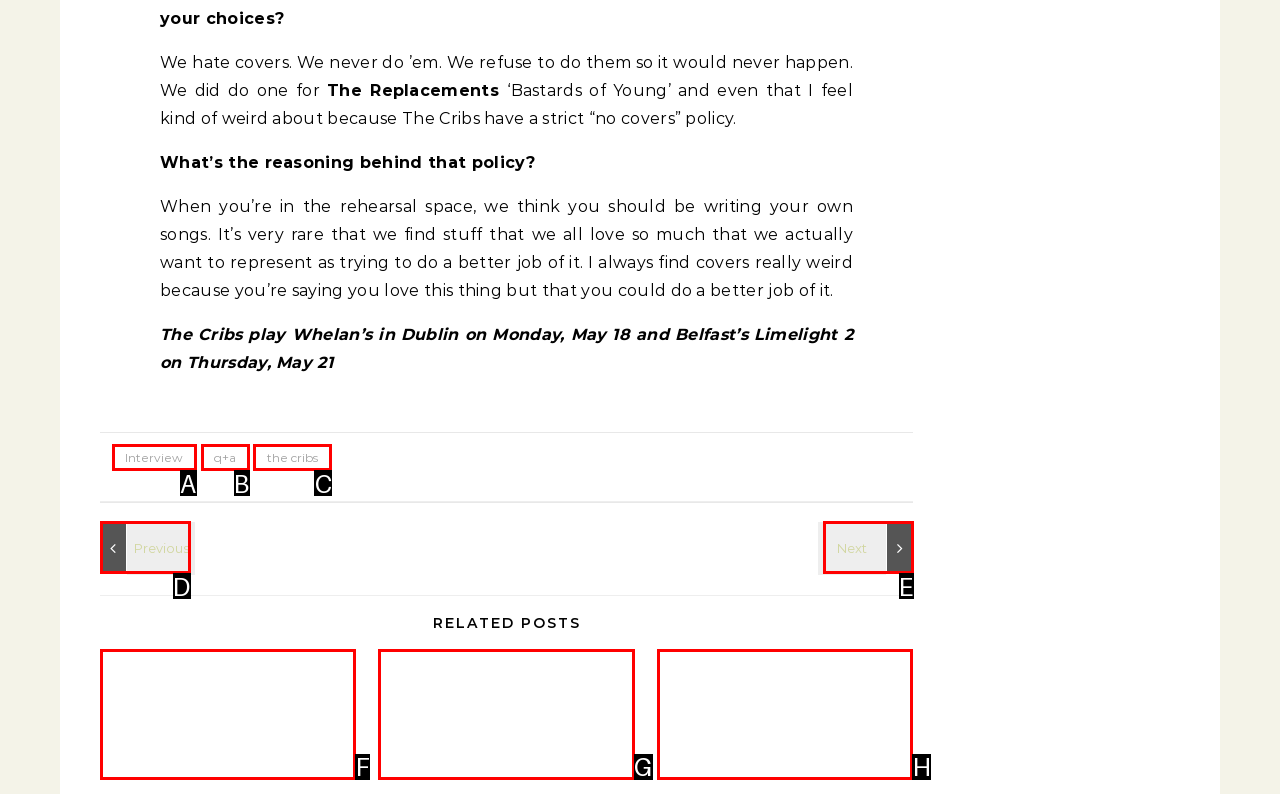Determine which UI element you should click to perform the task: Read about the Cribs
Provide the letter of the correct option from the given choices directly.

C